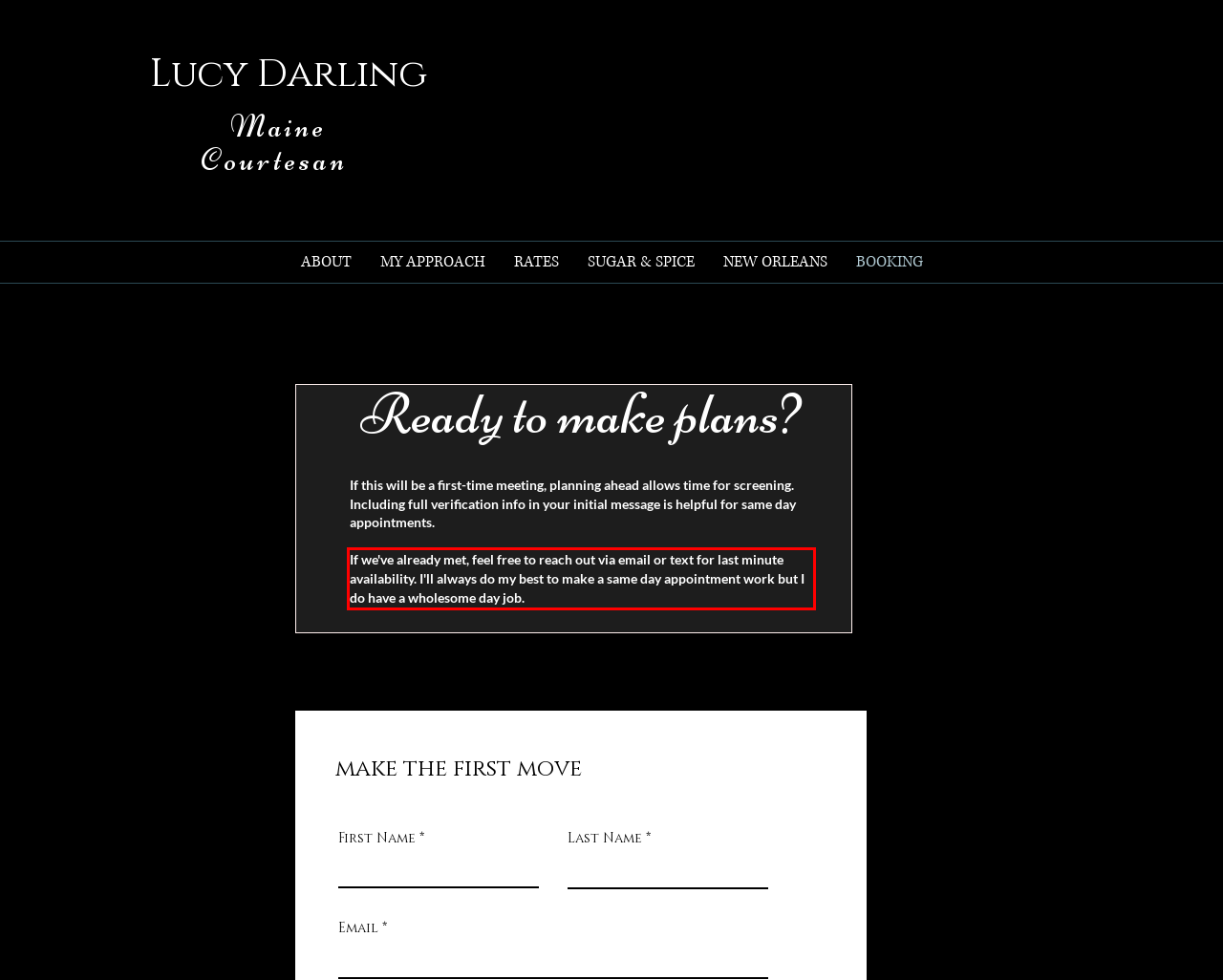Identify the text inside the red bounding box on the provided webpage screenshot by performing OCR.

If we've already met, feel free to reach out via email or text for last minute availability. I'll always do my best to make a same day appointment work but I do have a wholesome day job.